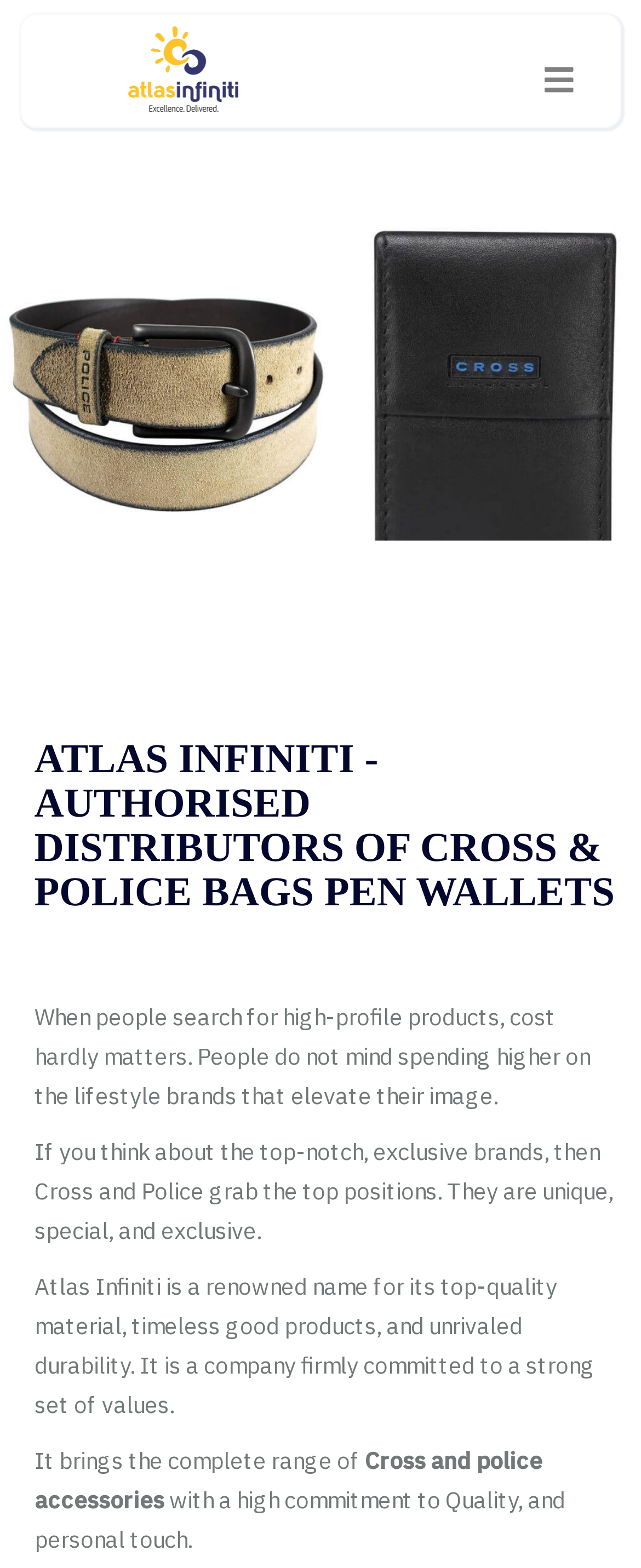From the details in the image, provide a thorough response to the question: What are the top-notch exclusive brands mentioned?

The webpage mentions that if you think about the top-notch, exclusive brands, then Cross and Police grab the top positions, indicating that Cross and Police are considered top-notch exclusive brands.